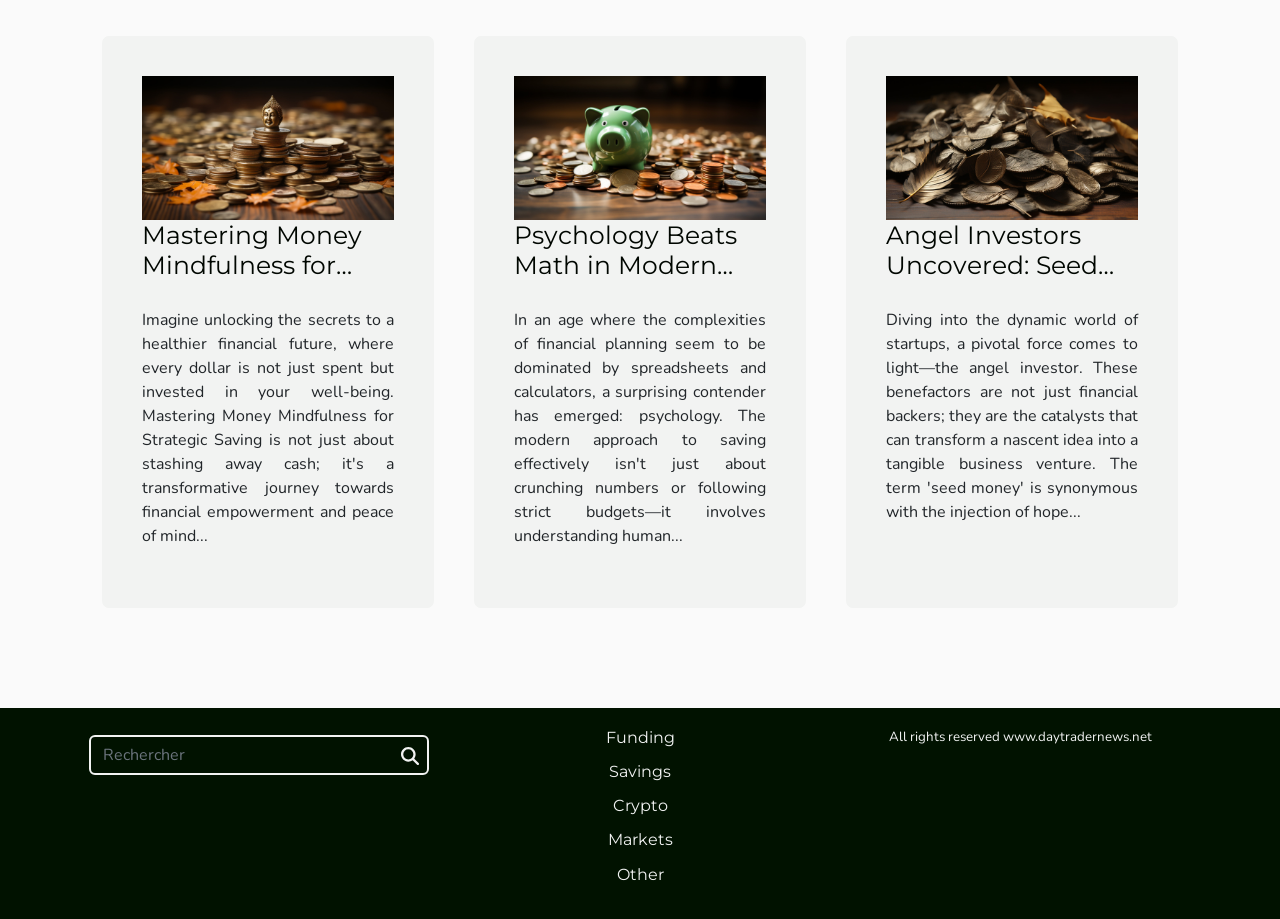How many categories are listed at the bottom of the webpage?
Please craft a detailed and exhaustive response to the question.

There are five headings listed at the bottom of the webpage, which are Funding, Savings, Crypto, Markets, and Other, suggesting that there are five categories listed.